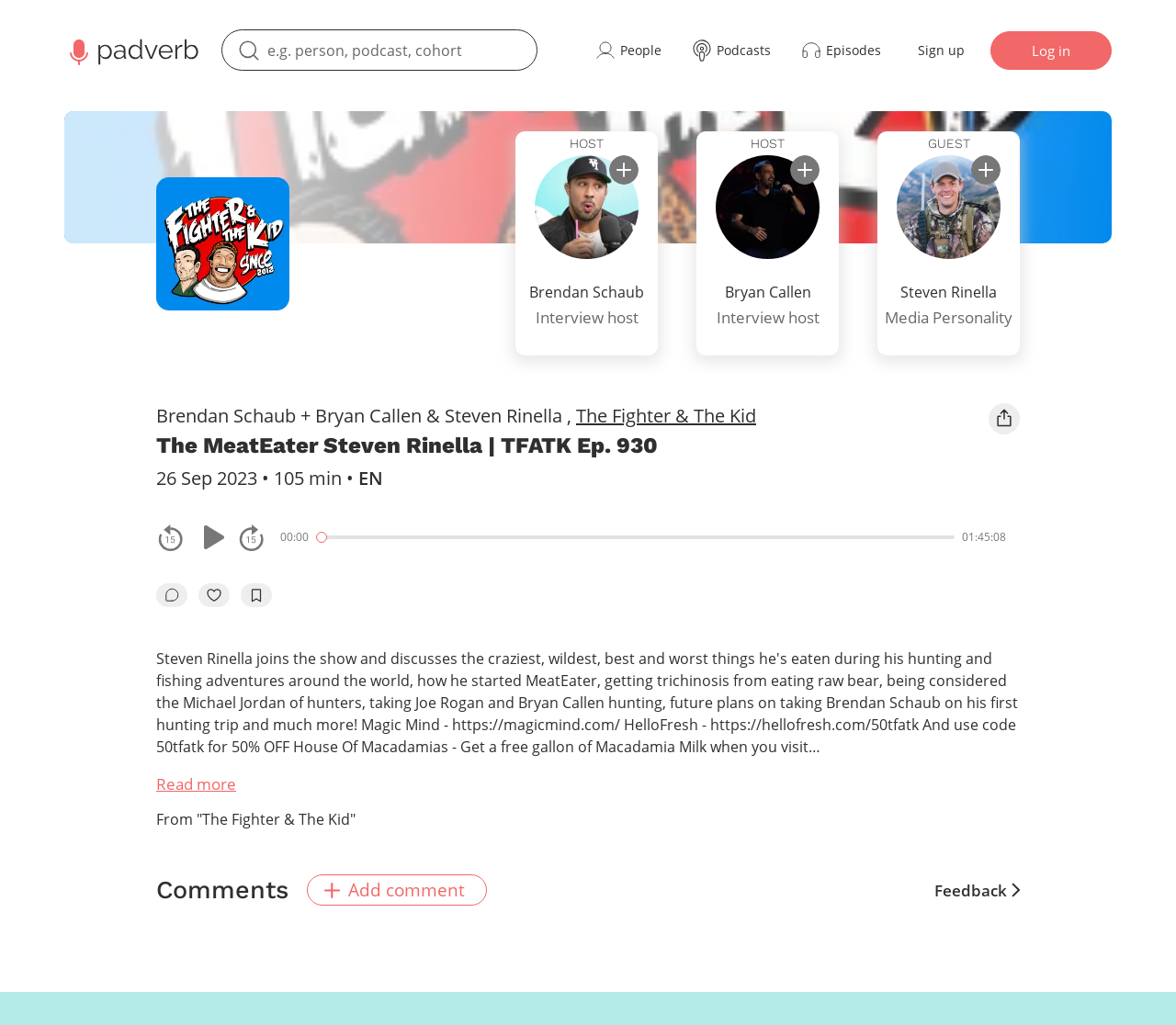Find the bounding box coordinates for the HTML element described in this sentence: "January 12". Provide the coordinates as four float numbers between 0 and 1, in the format [left, top, right, bottom].

None